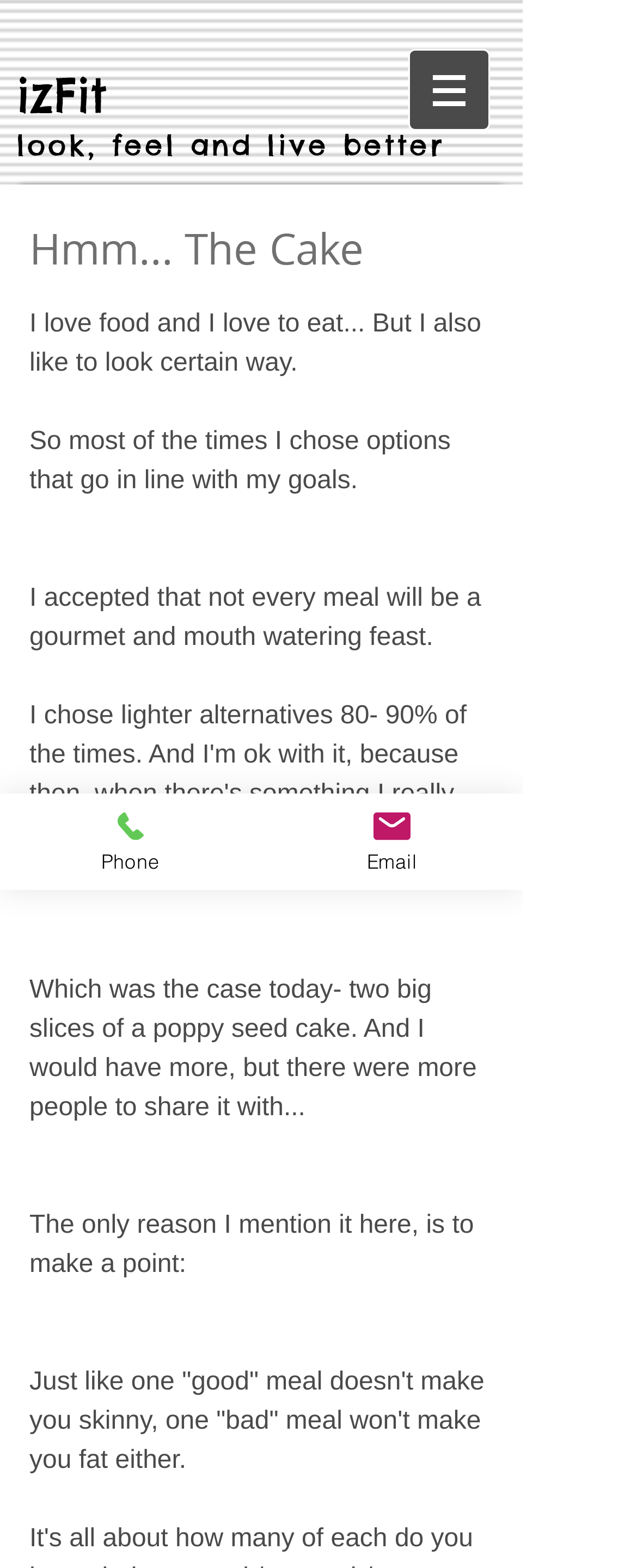What is the name of the website?
With the help of the image, please provide a detailed response to the question.

The name of the website can be found in the heading element at the top of the page, which reads 'izFit'. This suggests that the website is focused on fitness and wellness.